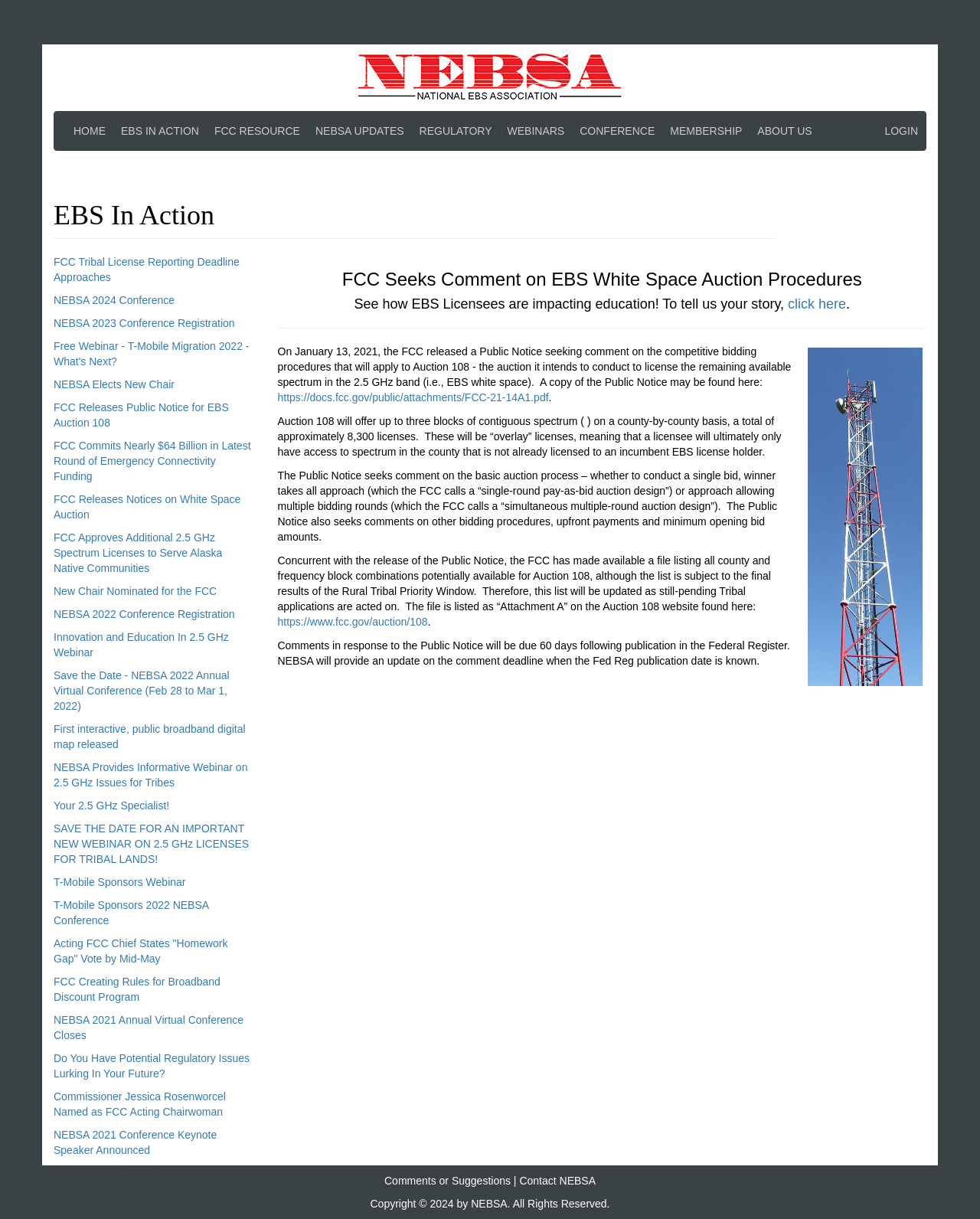What is the name of the organization?
Please use the image to provide an in-depth answer to the question.

The name of the organization can be found in the logo at the top left corner of the webpage, which is an image with the text 'NEBSA Logo'.